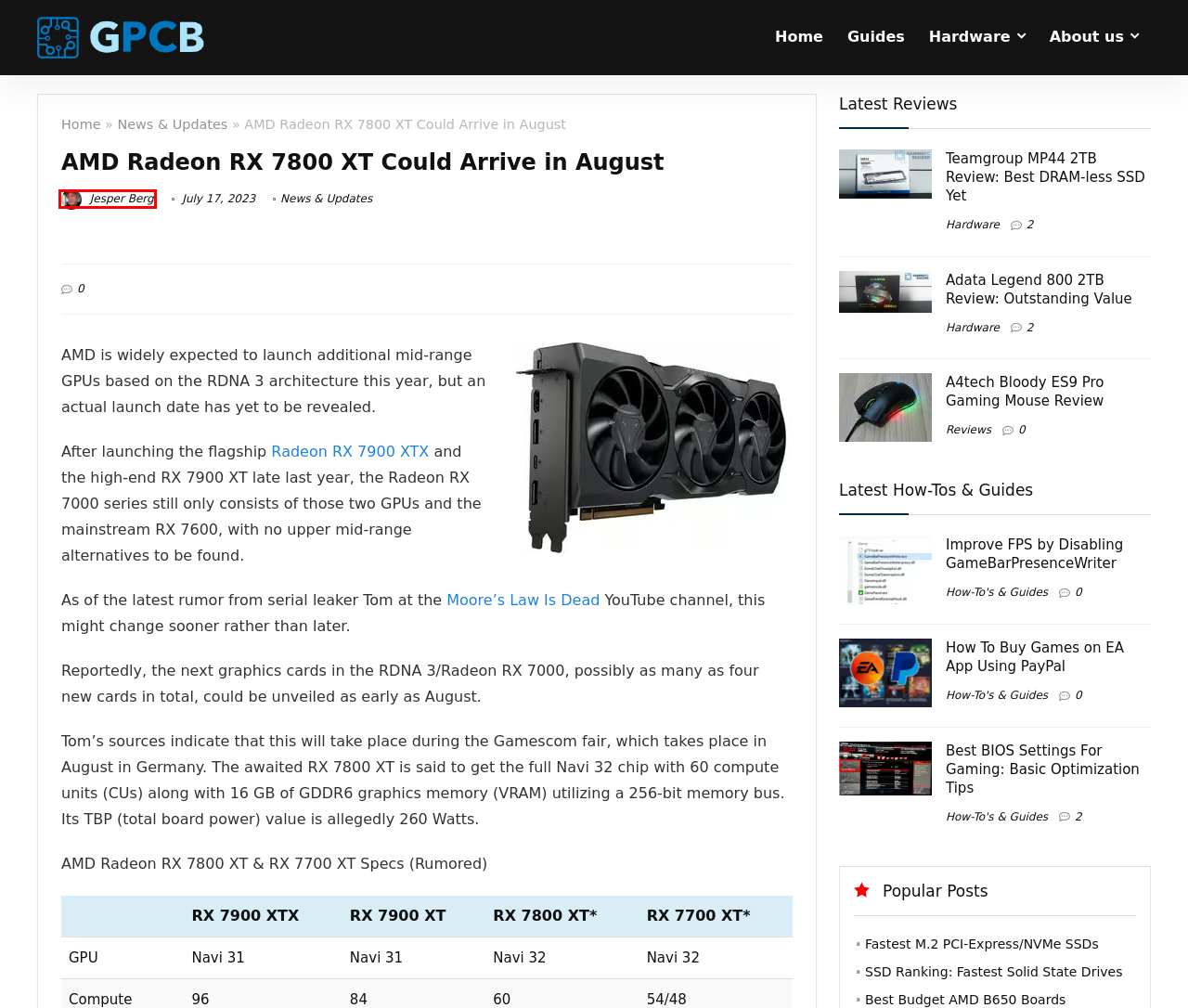After examining the screenshot of a webpage with a red bounding box, choose the most accurate webpage description that corresponds to the new page after clicking the element inside the red box. Here are the candidates:
A. Reviews Archives | GPCB
B. Improve FPS by Disabling GameBarPresenceWriter | GPCB
C. Best BIOS Settings For Gaming: Basic Optimization Tips | GPCB
D. How To Buy Games on EA App Using PayPal | GPCB
E. Adata Legend 800 2TB Review: Outstanding Value | GPCB
F. Jesper Berg, Author at GPCB
G. GPCB – PC Gaming Hardware Reviews & Guides
H. Best Budget AMD B650 Motherboards – A Complete Guide | GPCB

F